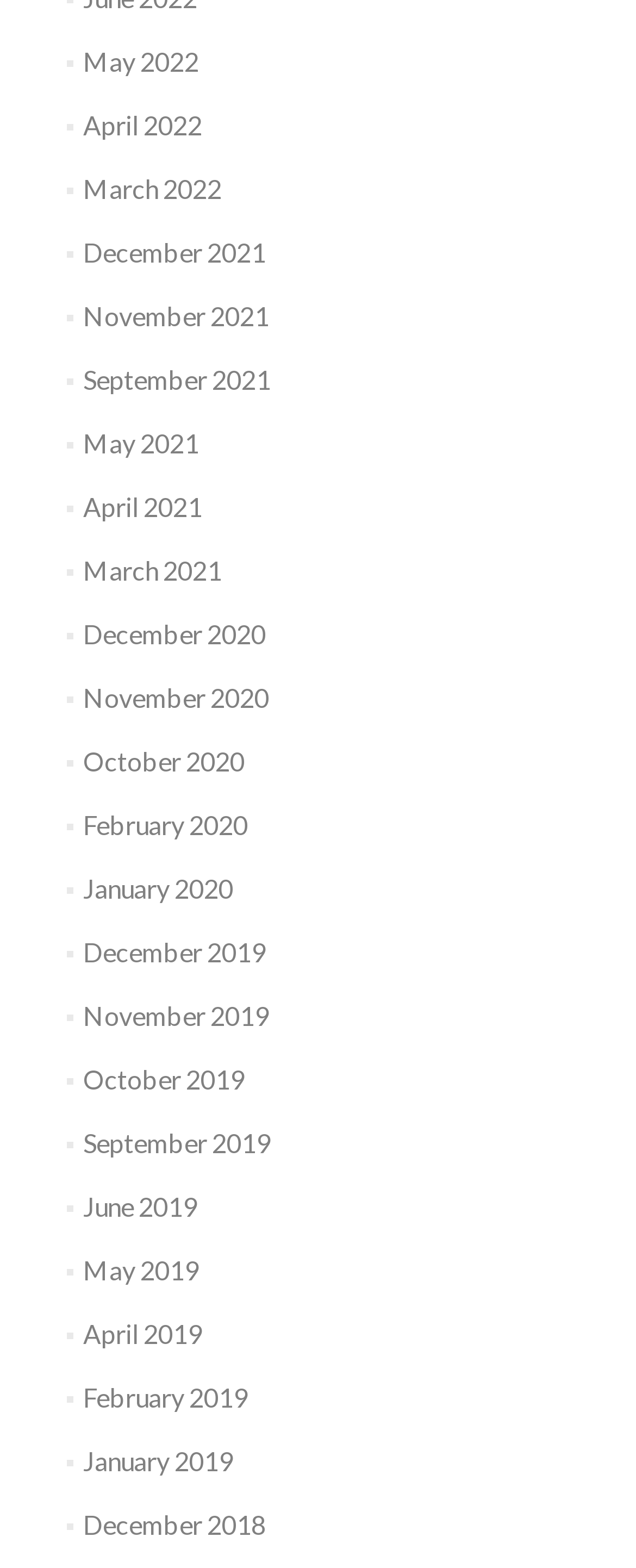Please identify the bounding box coordinates of the clickable area that will fulfill the following instruction: "view May 2022". The coordinates should be in the format of four float numbers between 0 and 1, i.e., [left, top, right, bottom].

[0.13, 0.029, 0.312, 0.049]